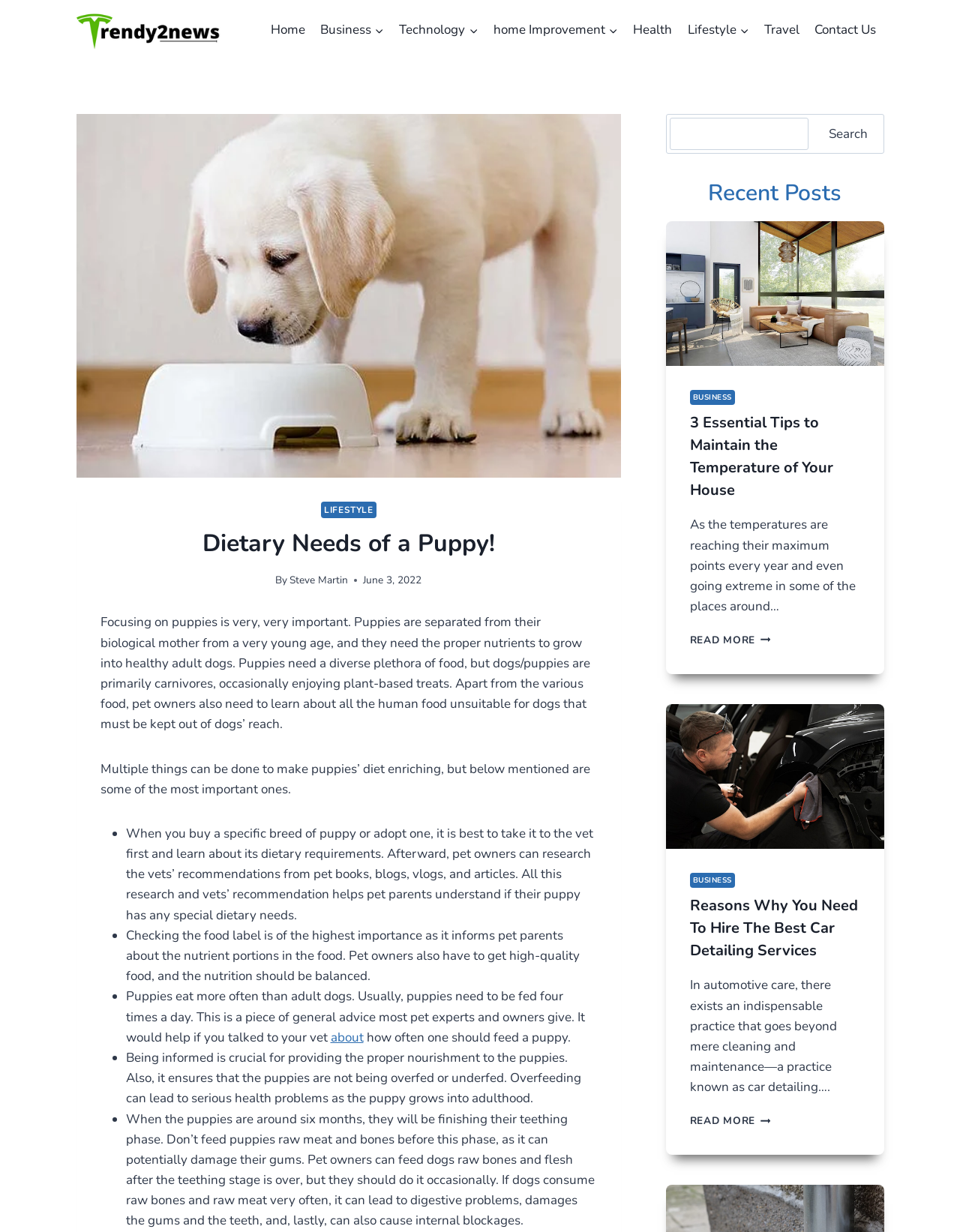Create a detailed description of the webpage's content and layout.

This webpage is about a news article titled "Dietary Needs of a Puppy!" from Trendy2News. At the top, there is a navigation bar with links to different sections of the website, including Home, Business, Technology, and more. Below the navigation bar, there is a header section with a link to the article title and a subheading that reads "By Steve Martin" with a timestamp of "June 3, 2022".

The main content of the article is divided into several sections. The first section discusses the importance of focusing on puppies' dietary needs, explaining that puppies require a diverse range of food and that pet owners need to learn about human food that is unsuitable for dogs. The section is followed by a list of important things to do to make a puppy's diet enriching, including taking the puppy to the vet, researching dietary requirements, checking food labels, and feeding puppies frequently.

Below the article, there is a search bar with a search button. To the right of the search bar, there is a section titled "Recent Posts" with two article previews. The first article is about maintaining the temperature of a house, and the second article is about car detailing services. Each article preview includes a link to the full article, an image, and a brief summary of the article.

At the bottom of the page, there is a button to scroll to the top of the page.